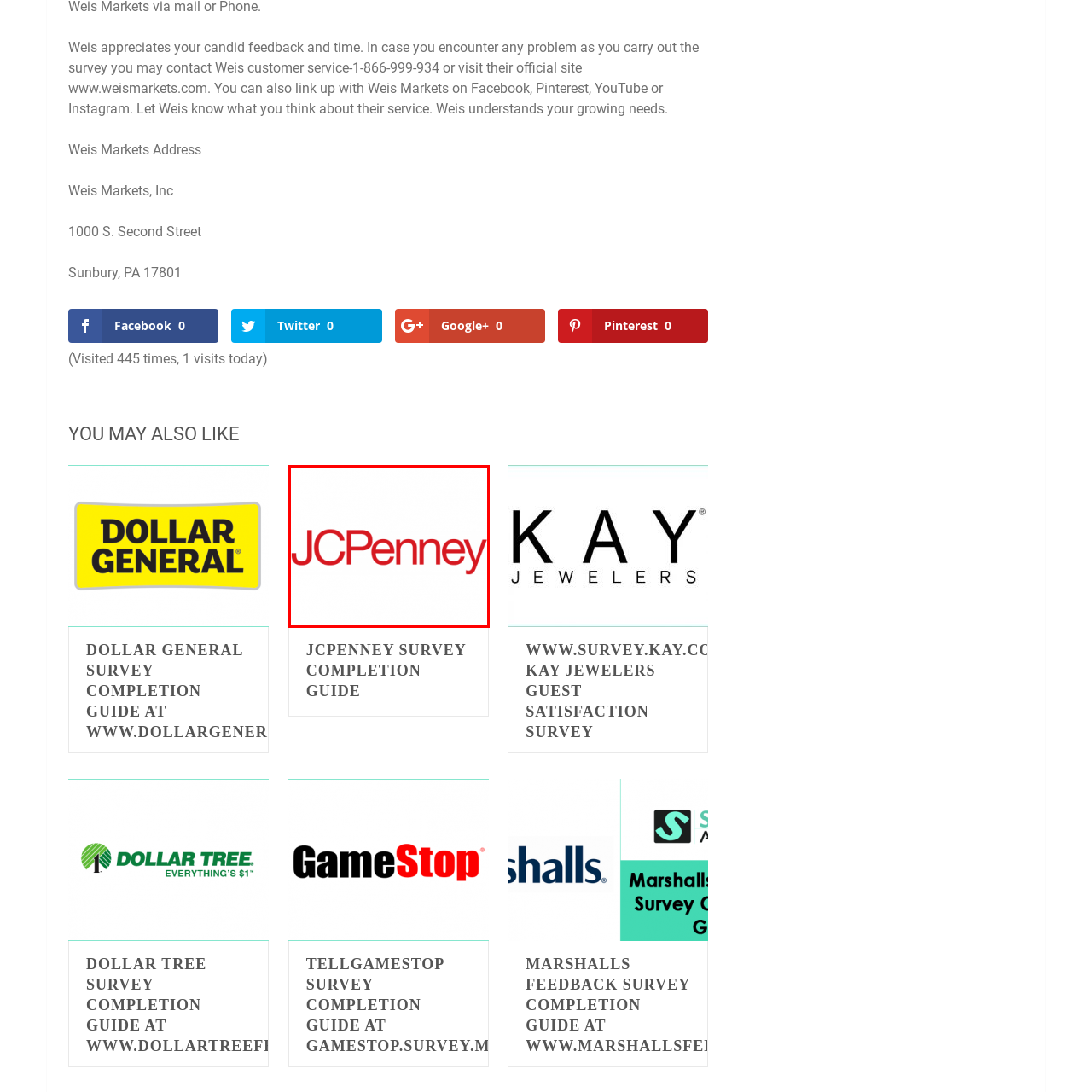What is the font style of the JCPenney logo?
Study the image framed by the red bounding box and answer the question in detail, relying on the visual clues provided.

The caption describes the font of the JCPenney logo as 'modern, clean', which suggests that the font style is sleek and contemporary.